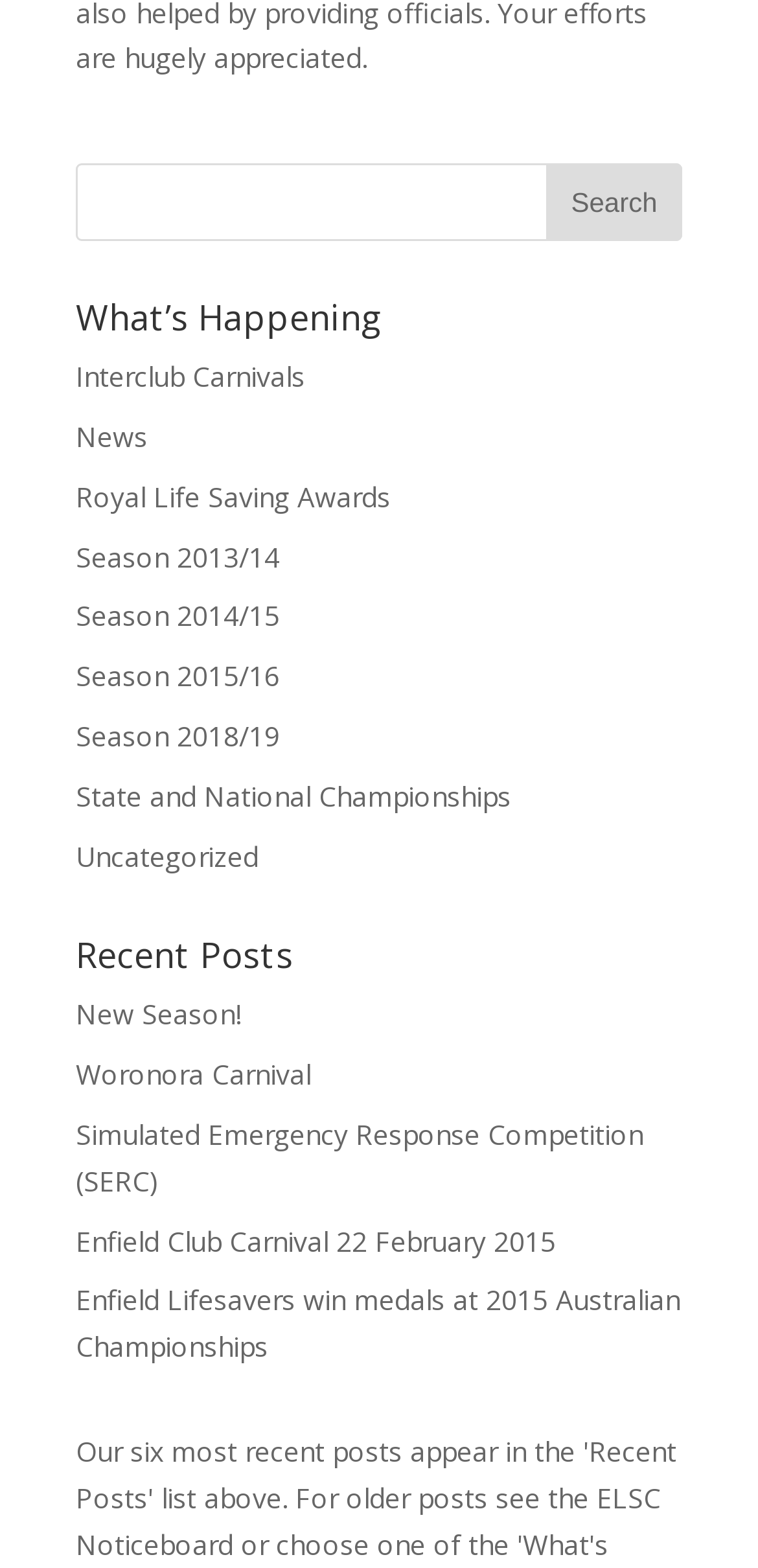Highlight the bounding box of the UI element that corresponds to this description: "Simulated Emergency Response Competition (SERC)".

[0.1, 0.712, 0.849, 0.765]